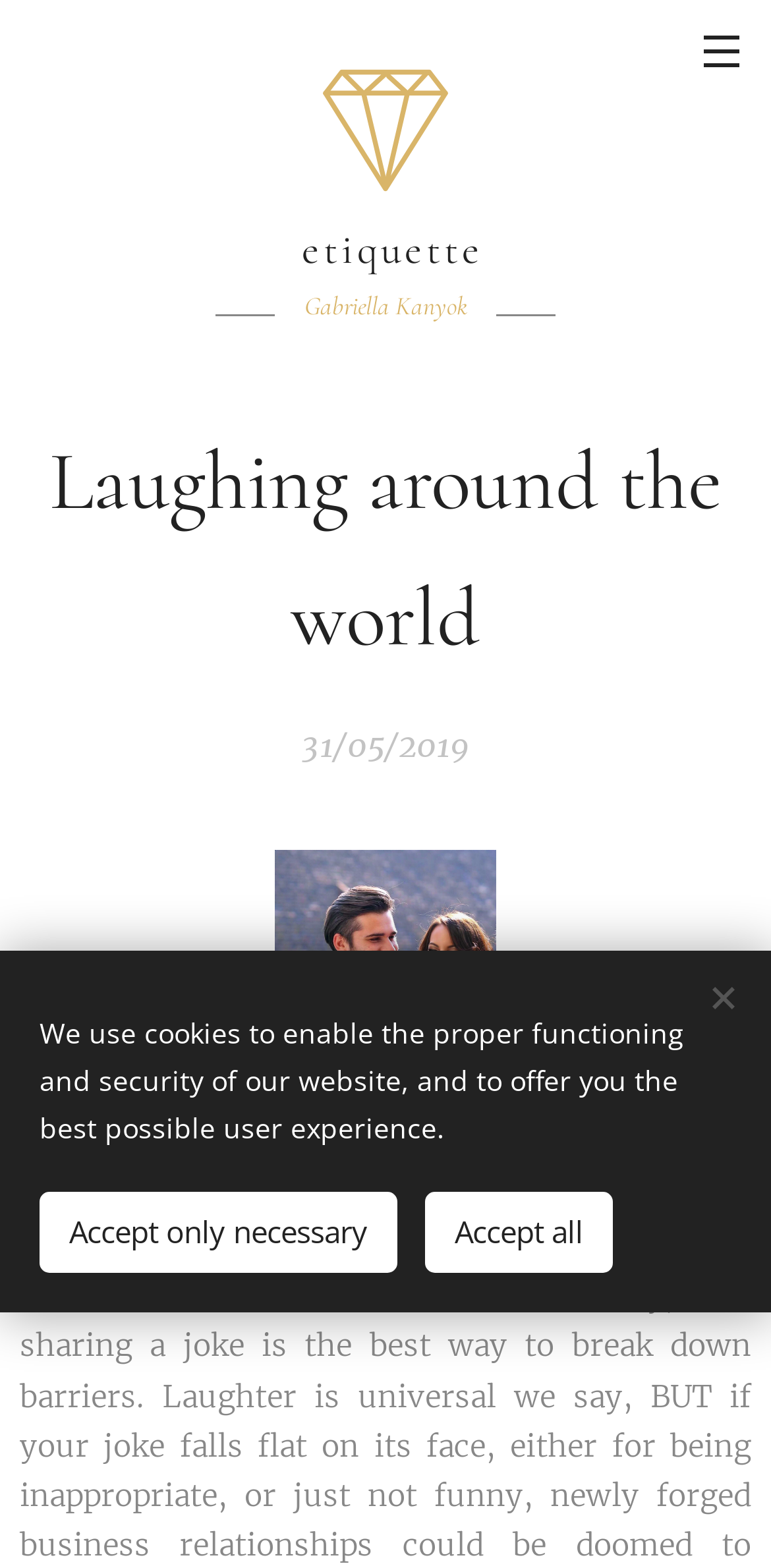Please identify the primary heading of the webpage and give its text content.

Laughing around the world